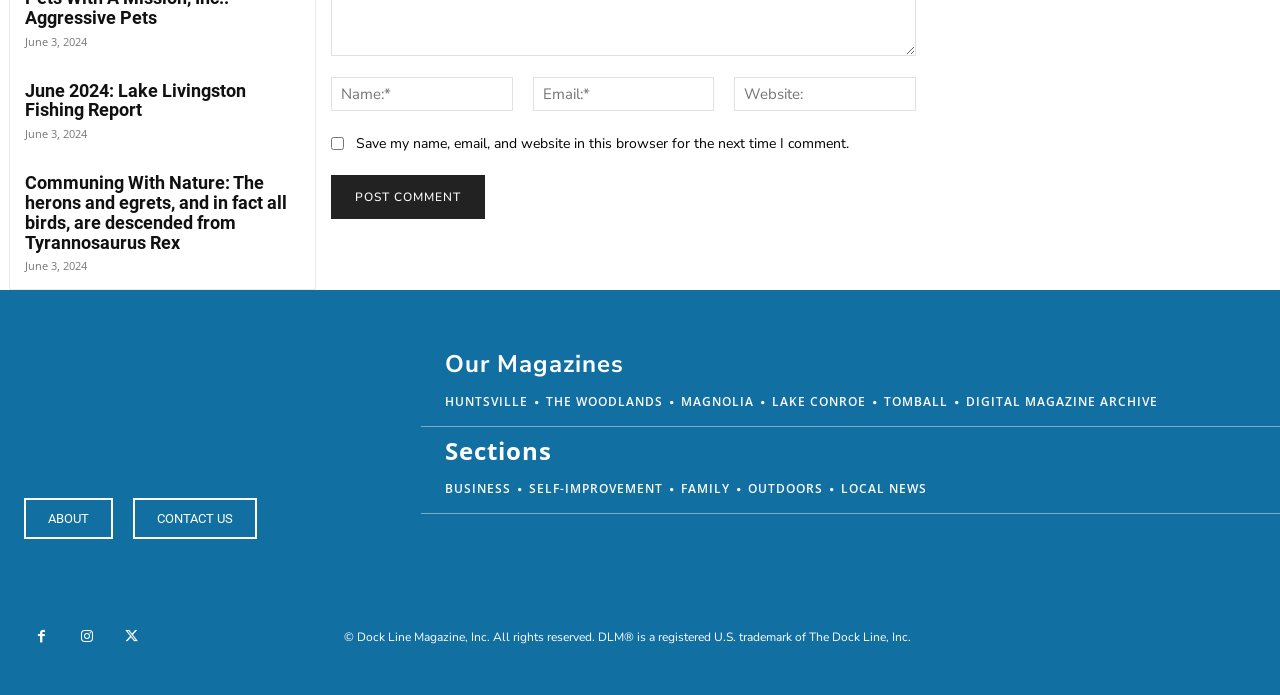Kindly determine the bounding box coordinates of the area that needs to be clicked to fulfill this instruction: "visit the about page".

[0.019, 0.717, 0.088, 0.776]